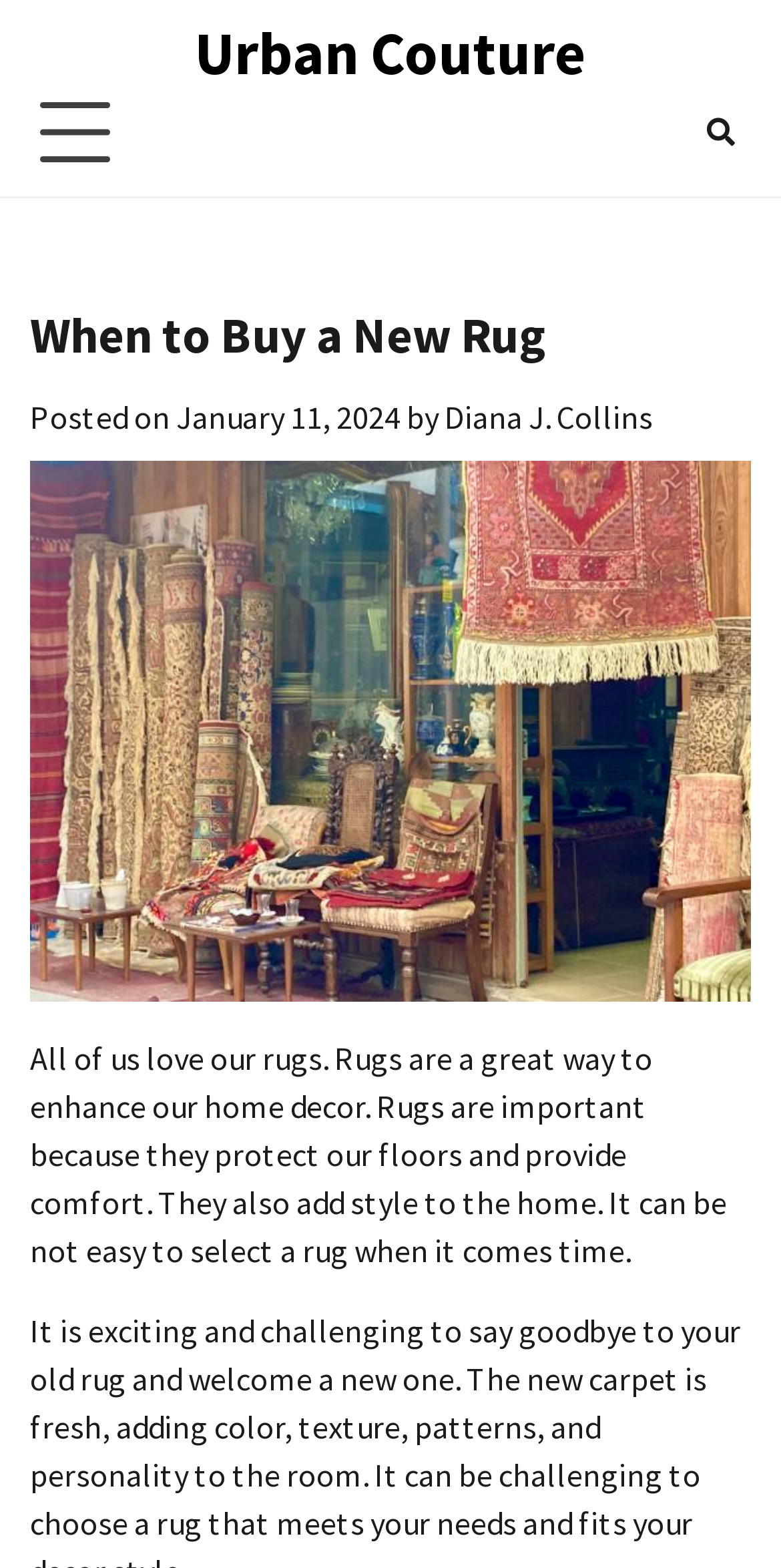Provide the bounding box coordinates, formatted as (top-left x, top-left y, bottom-right x, bottom-right y), with all values being floating point numbers between 0 and 1. Identify the bounding box of the UI element that matches the description: title="Search"

[0.885, 0.065, 0.962, 0.103]